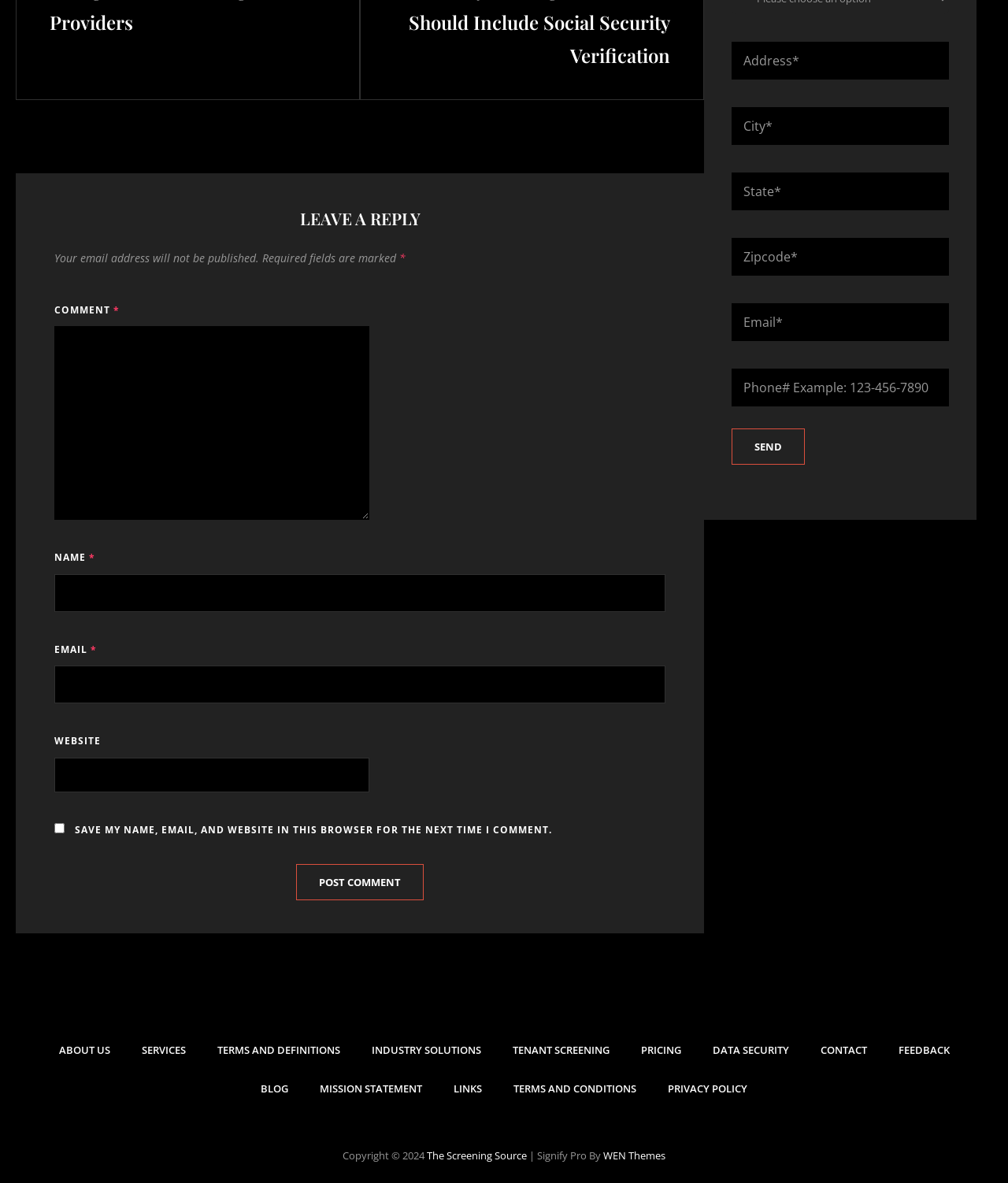Given the webpage screenshot, identify the bounding box of the UI element that matches this description: "parent_node: NAME * name="author"".

[0.054, 0.485, 0.66, 0.517]